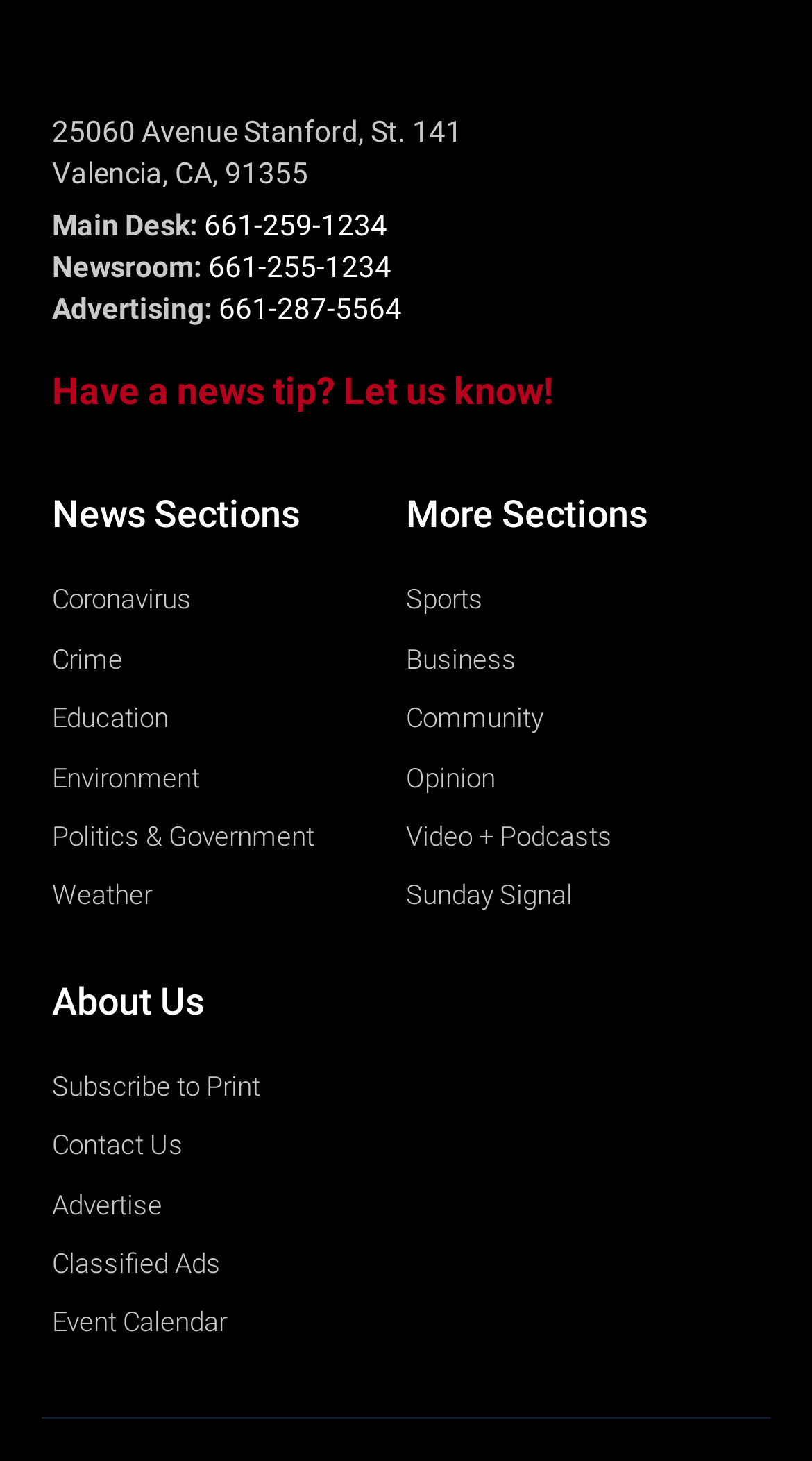What are the different news sections available?
Based on the image, respond with a single word or phrase.

Coronavirus, Crime, Education, etc.